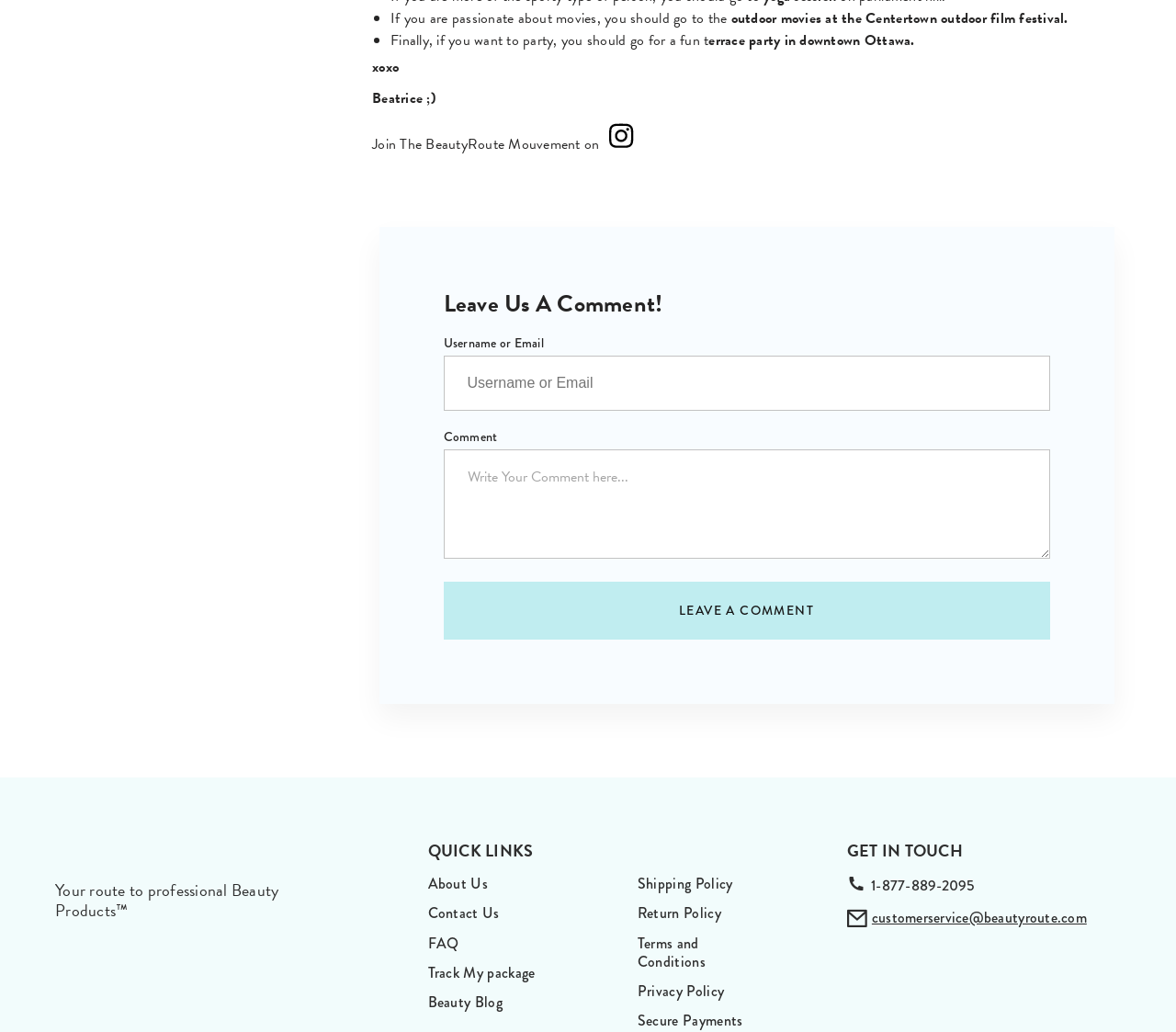Find the bounding box coordinates for the area that should be clicked to accomplish the instruction: "Call customer service".

[0.72, 0.848, 0.829, 0.868]